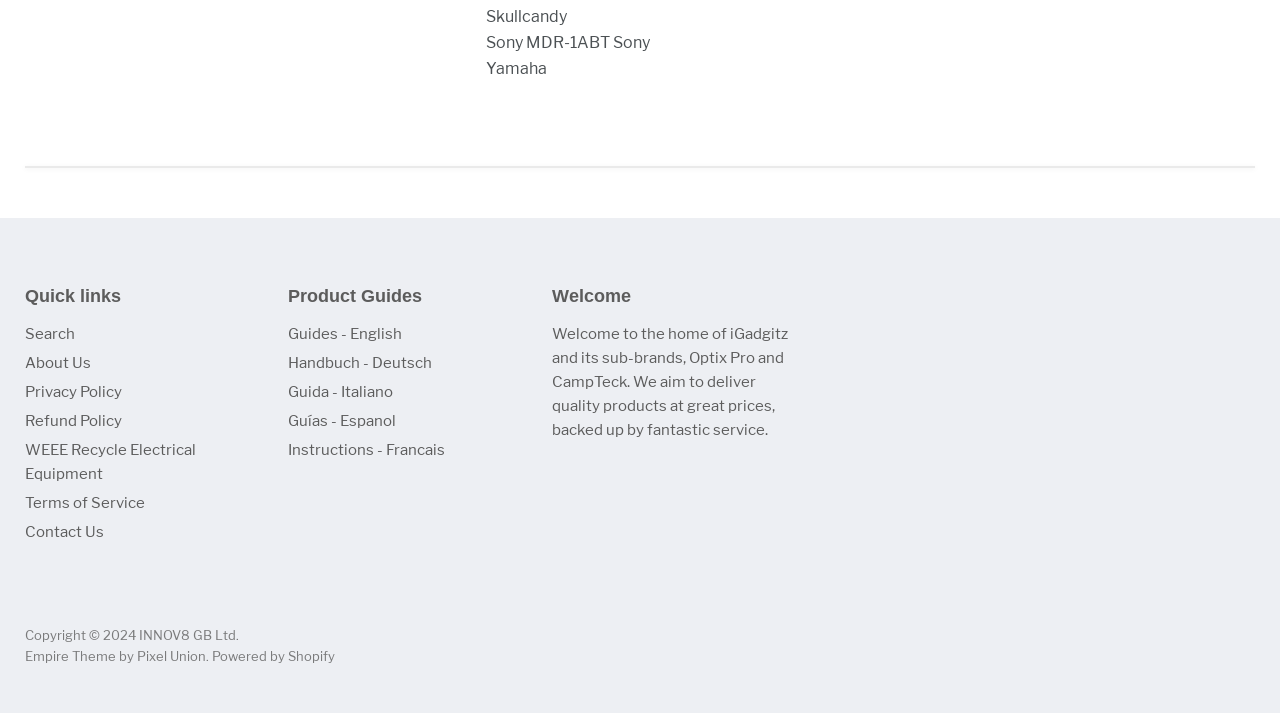From the webpage screenshot, predict the bounding box of the UI element that matches this description: "About Us".

[0.02, 0.497, 0.071, 0.522]